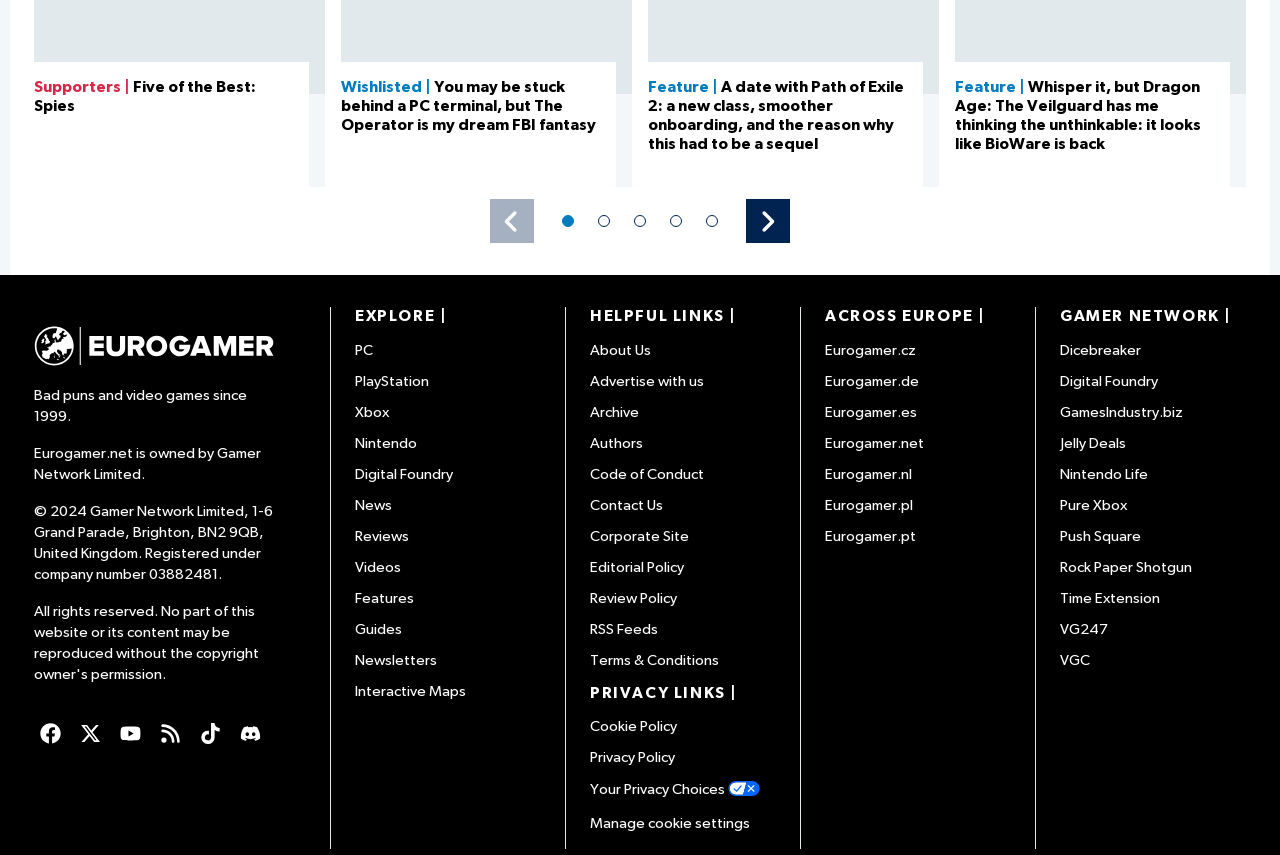What are the different platforms listed under 'EXPLORE'?
We need a detailed and meticulous answer to the question.

Under the 'EXPLORE' section, there are several links to different platforms, including PC, PlayStation, Xbox, and Nintendo, which are listed vertically.